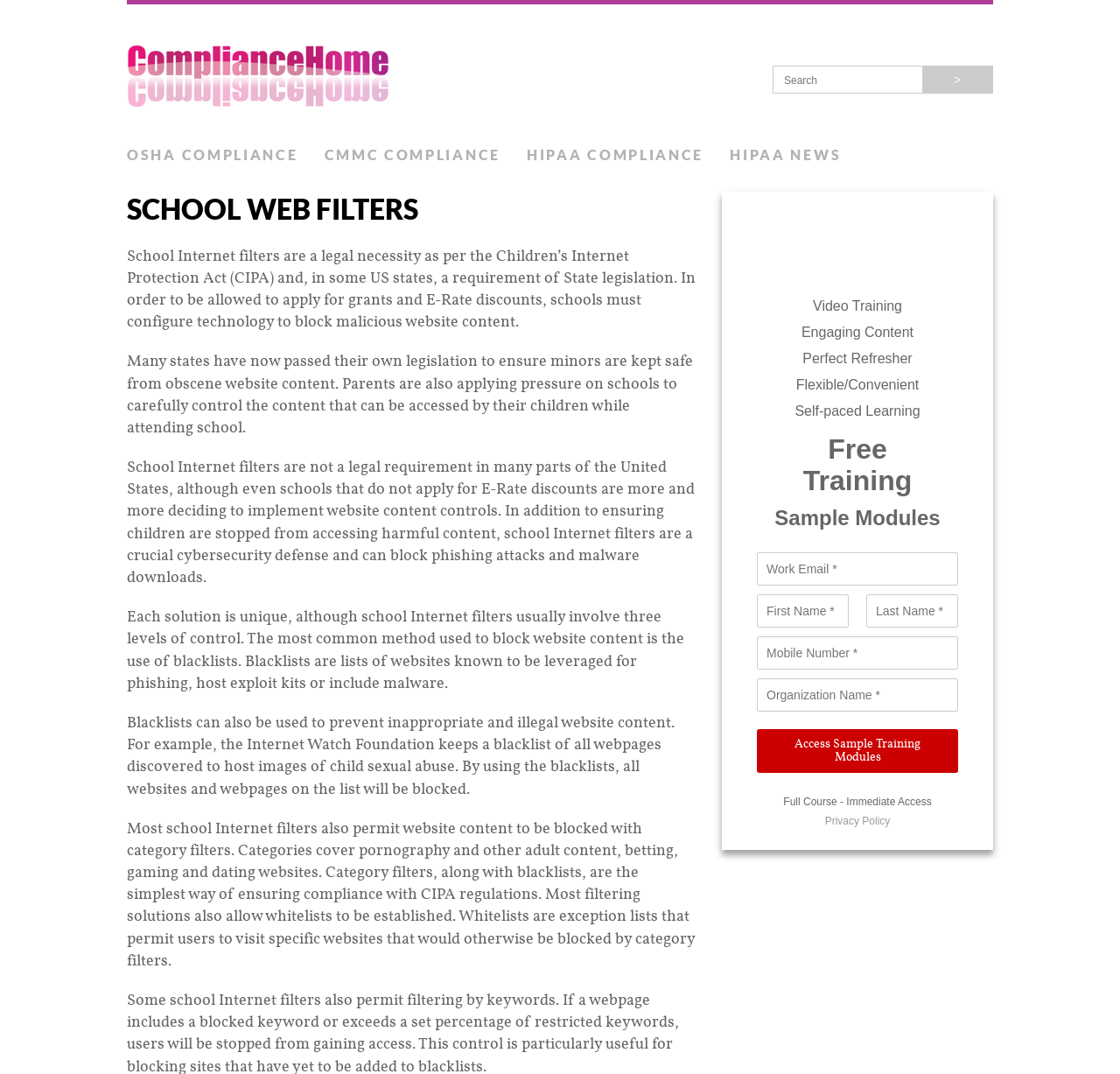Show the bounding box coordinates for the HTML element described as: "value=">"".

[0.823, 0.062, 0.886, 0.086]